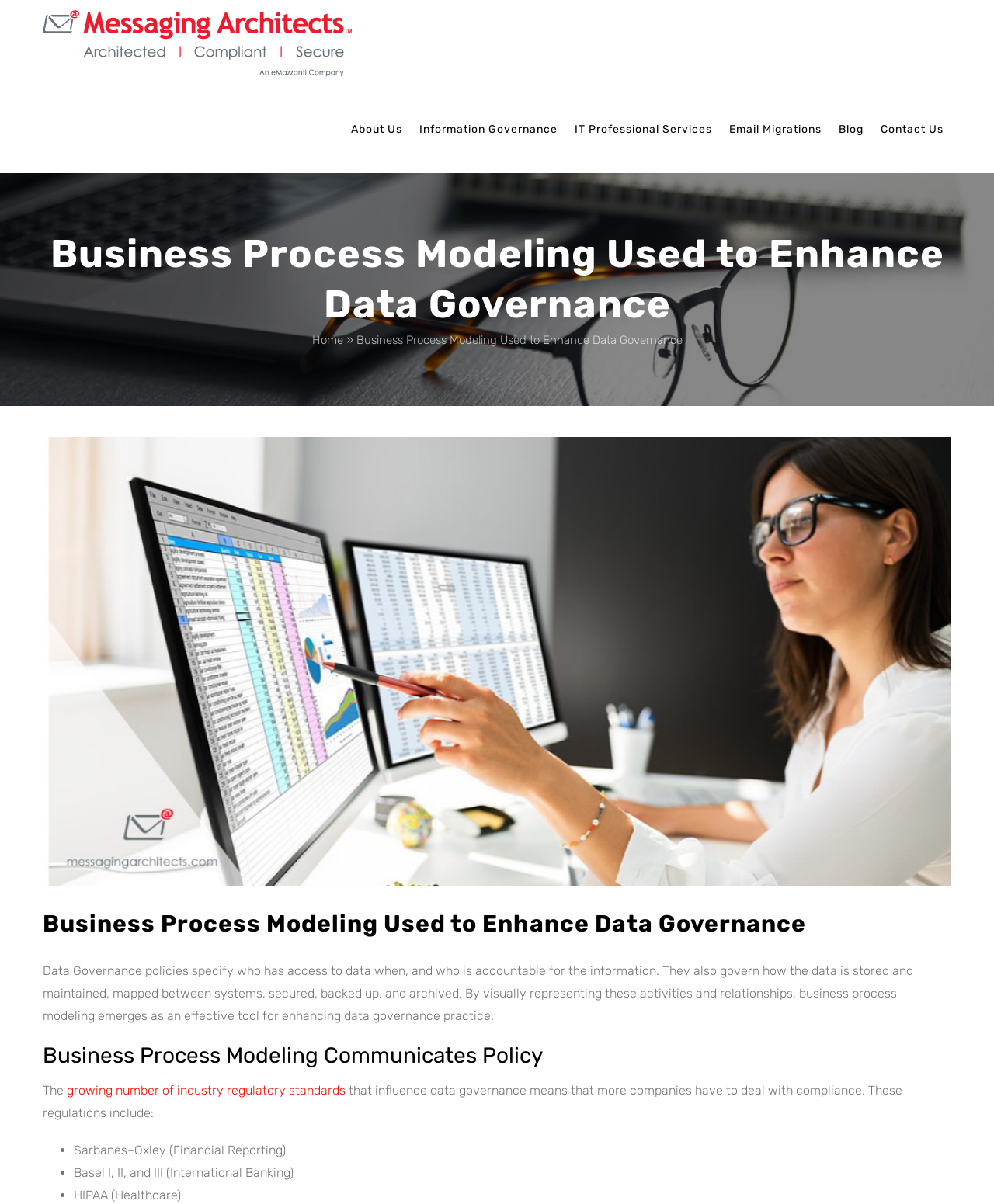Please locate the clickable area by providing the bounding box coordinates to follow this instruction: "Go to About Us".

[0.344, 0.071, 0.413, 0.144]